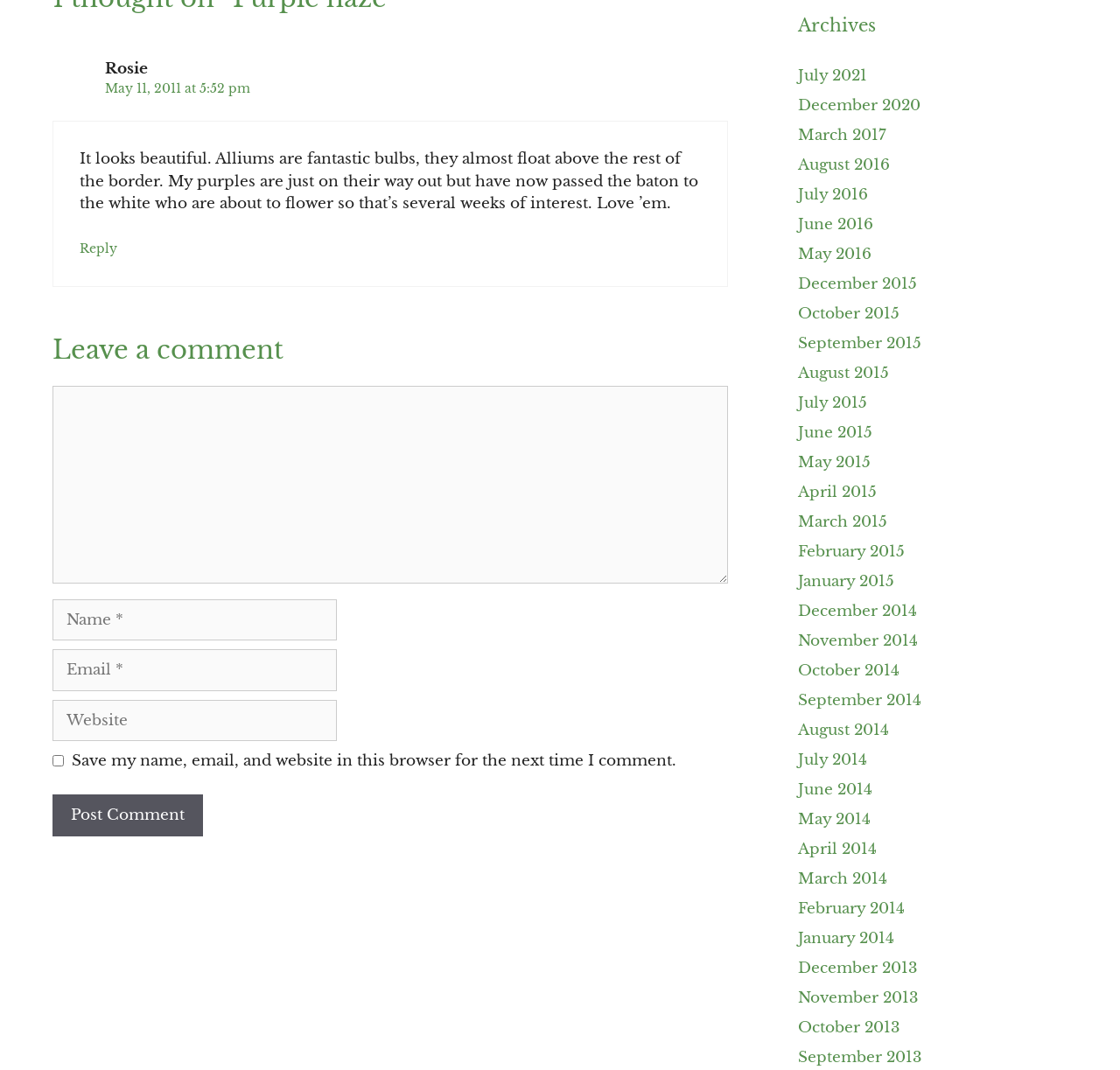Using the given description, provide the bounding box coordinates formatted as (top-left x, top-left y, bottom-right x, bottom-right y), with all values being floating point numbers between 0 and 1. Description: parent_node: Comment name="url" placeholder="Website"

[0.047, 0.654, 0.301, 0.693]